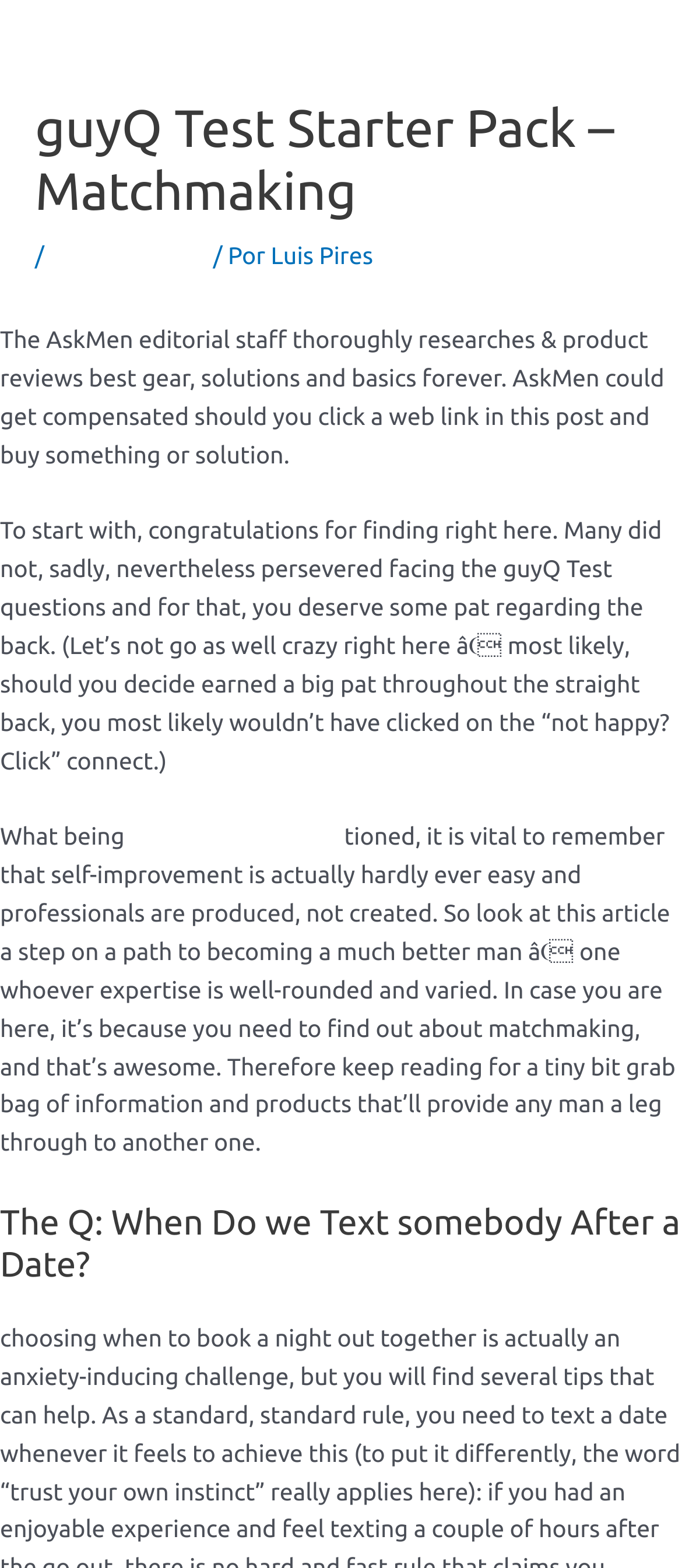Please reply with a single word or brief phrase to the question: 
What is the topic of the article?

Matchmaking